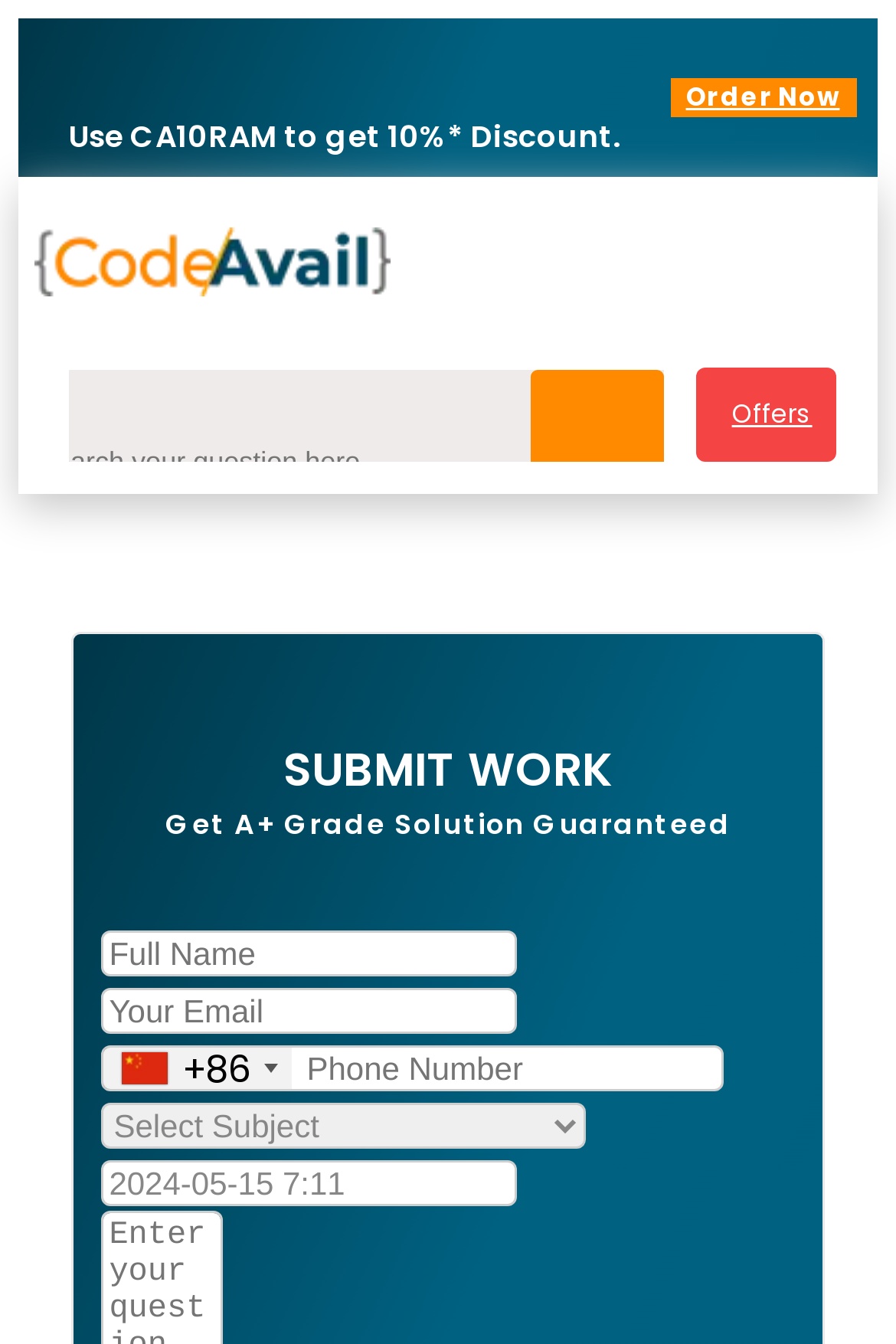Offer a comprehensive description of the webpage’s content and structure.

The webpage is about an expert's details on CodeAvail, with a prominent heading "Use CA10RAM to get 10%* Discount" at the top left corner. Below this heading, there is a call-to-action link "Order Now" at the top right corner. 

On the top left side, there is a logo, which is an image. 

Below the logo, there is a search bar with a placeholder text "Search your question here" and a search button next to it. 

On the top right side, there is a link "Offers". 

The main content of the webpage is a form with several fields, including "Full Name", "Your Email", "Phone Number", and a combobox for selecting a country with China as the default option. There is also a field to select a deadline with a default date and time "2024-05-15 7:11". 

Above the form, there is a heading "SUBMIT WORK Get A+ Grade Solution Guaranteed" that spans across most of the page.